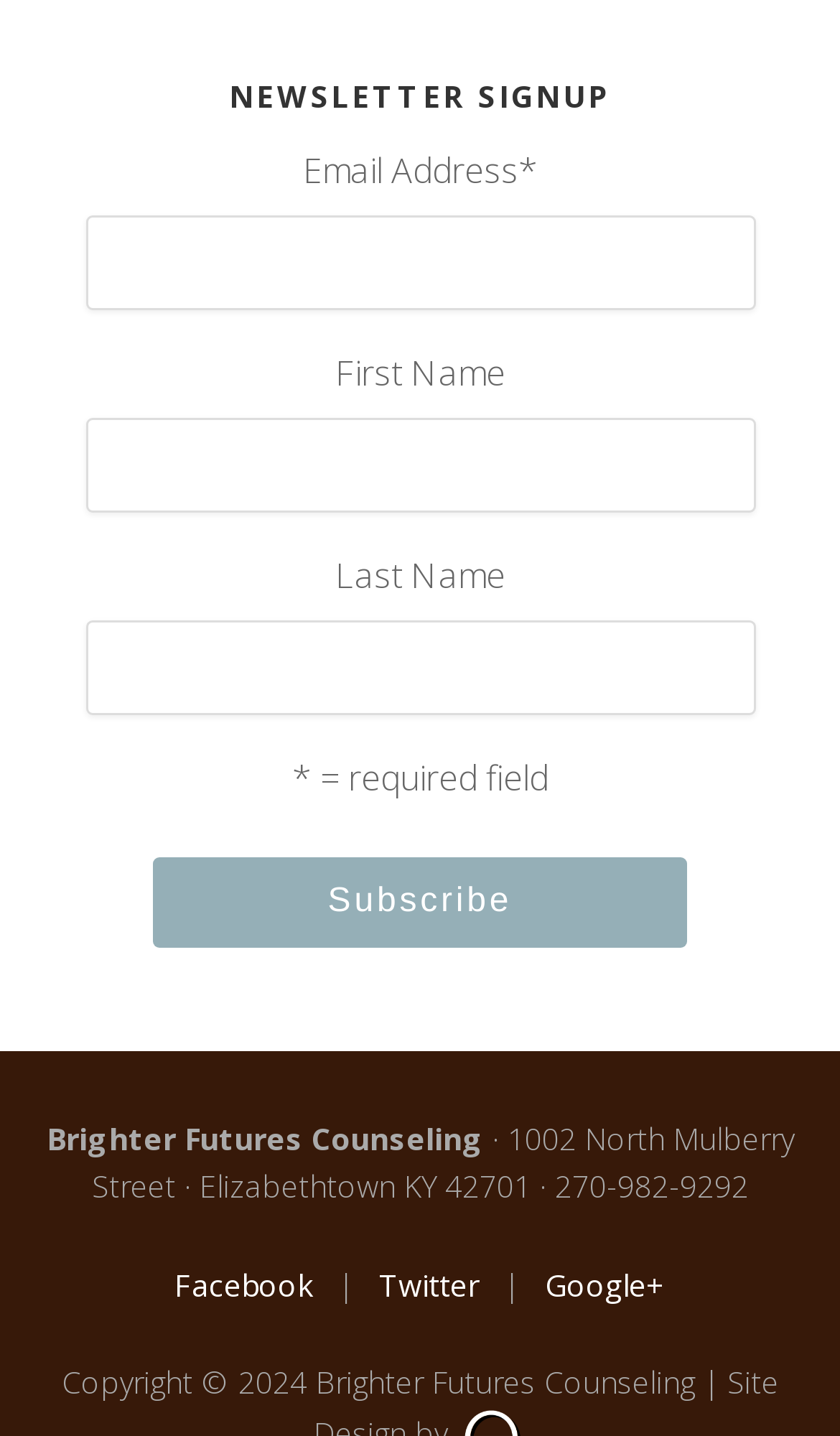What is the phone number of the company?
Look at the image and construct a detailed response to the question.

The phone number is mentioned at the bottom of the page, along with the company name and address, indicating that it is the contact number for the company.